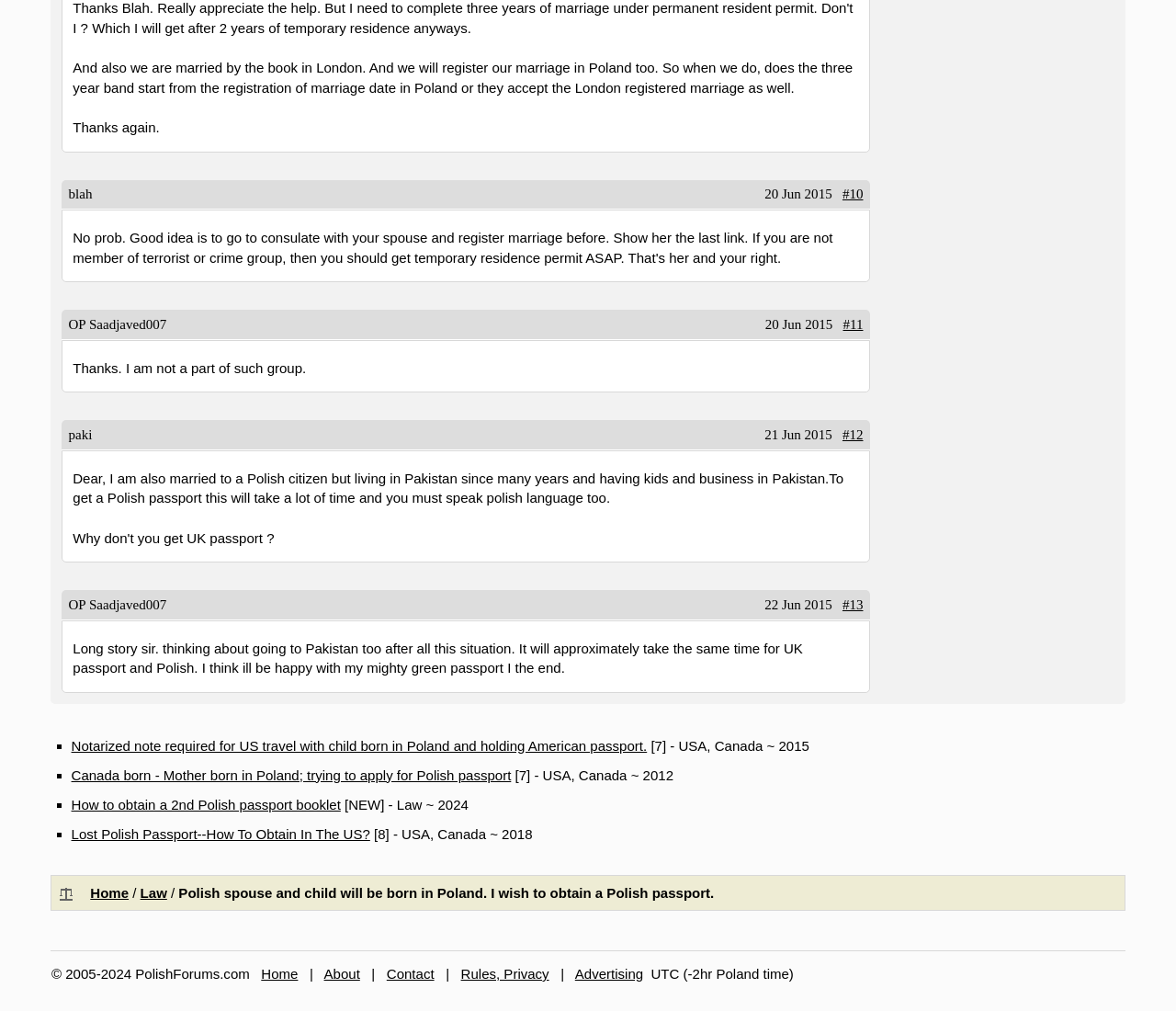Using the provided description: "Rules, Privacy", find the bounding box coordinates of the corresponding UI element. The output should be four float numbers between 0 and 1, in the format [left, top, right, bottom].

[0.392, 0.955, 0.467, 0.971]